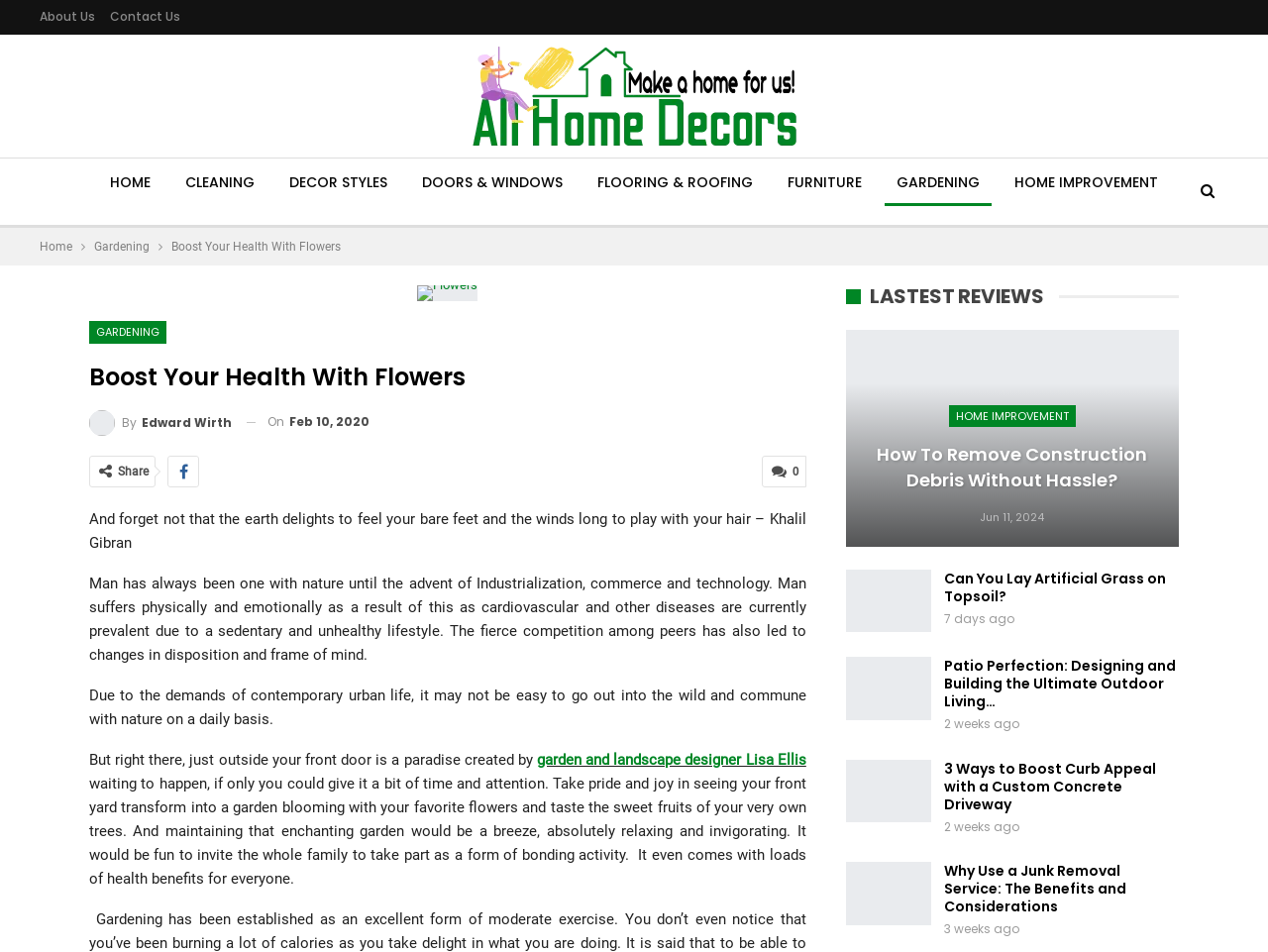What is the purpose of the 'GARDENING' link?
Using the image, provide a concise answer in one word or a short phrase.

To access gardening-related content